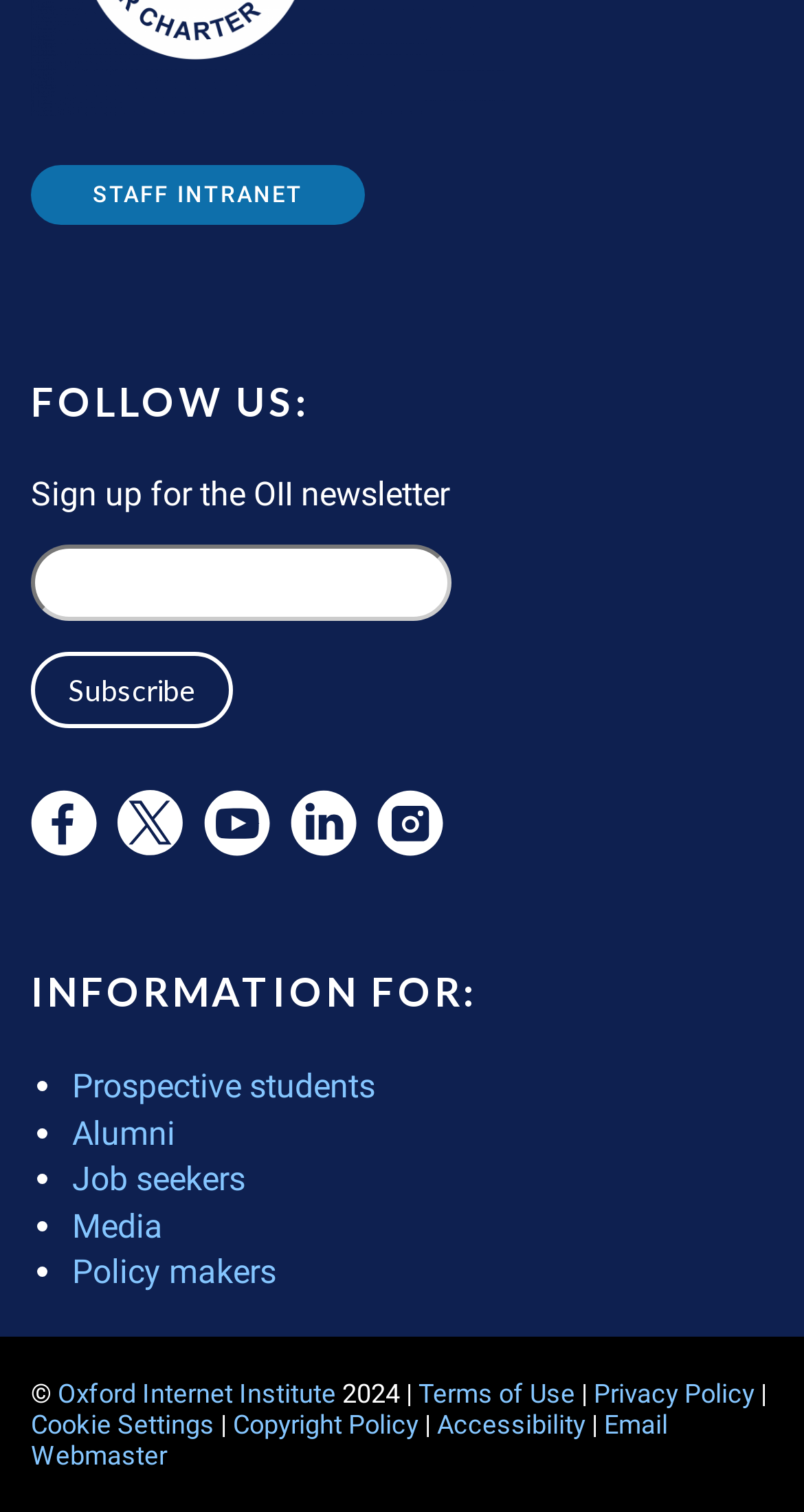Kindly determine the bounding box coordinates for the area that needs to be clicked to execute this instruction: "View the YouTube channel".

[0.254, 0.546, 0.336, 0.572]